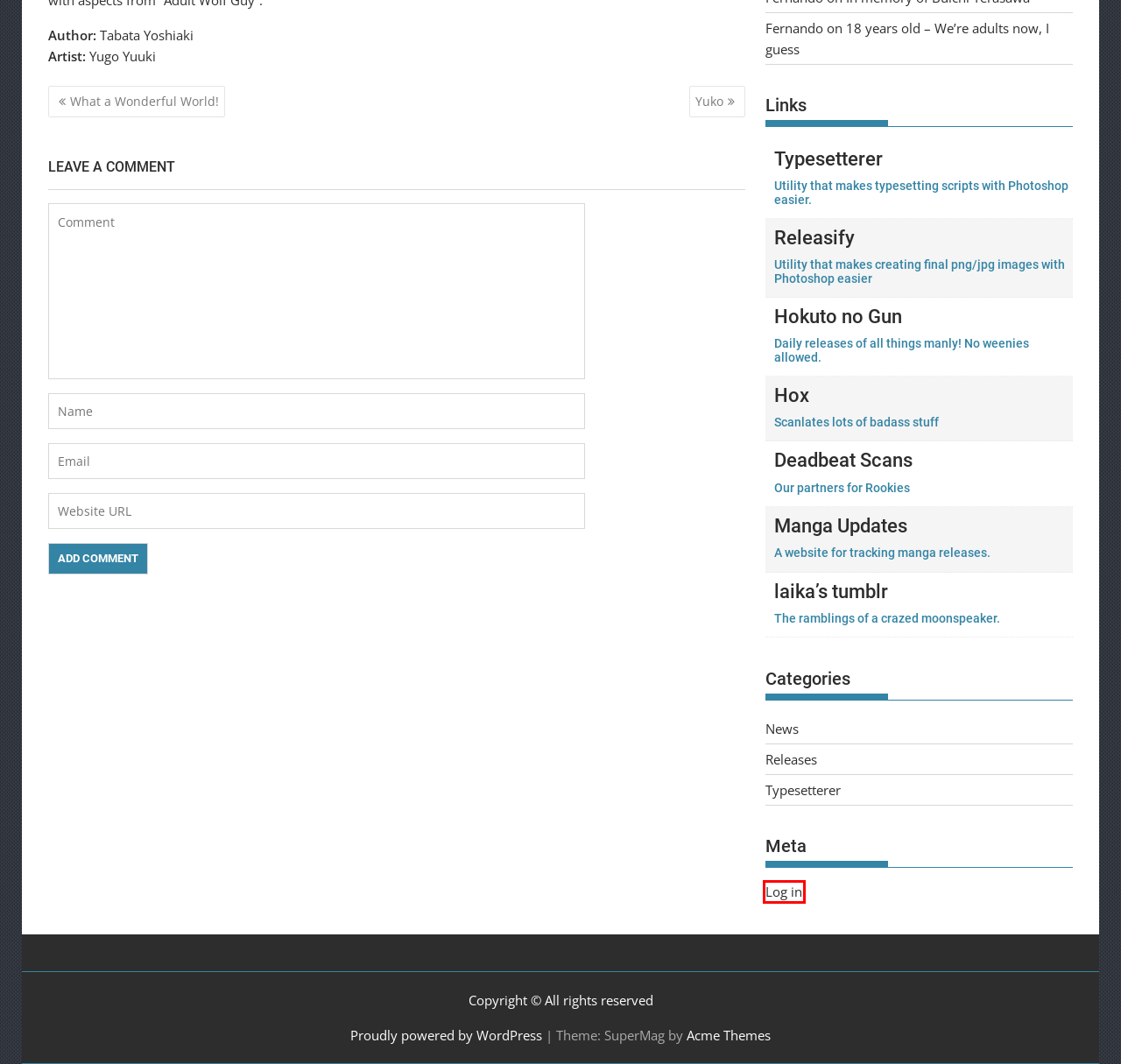You have a screenshot of a webpage with a red bounding box around a UI element. Determine which webpage description best matches the new webpage that results from clicking the element in the bounding box. Here are the candidates:
A. Log In ‹ Illuminati-Manga — WordPress
B. Yuko | Illuminati-Manga
C. Category: Typesetterer | Illuminati-Manga
D. Blog Tool, Publishing Platform, and CMS – WordPress.org
E. What a Wonderful World! | Illuminati-Manga
F. Typesetterer [ about ]
G. Category: Releases | Illuminati-Manga
H. Hokuto no Gun

A